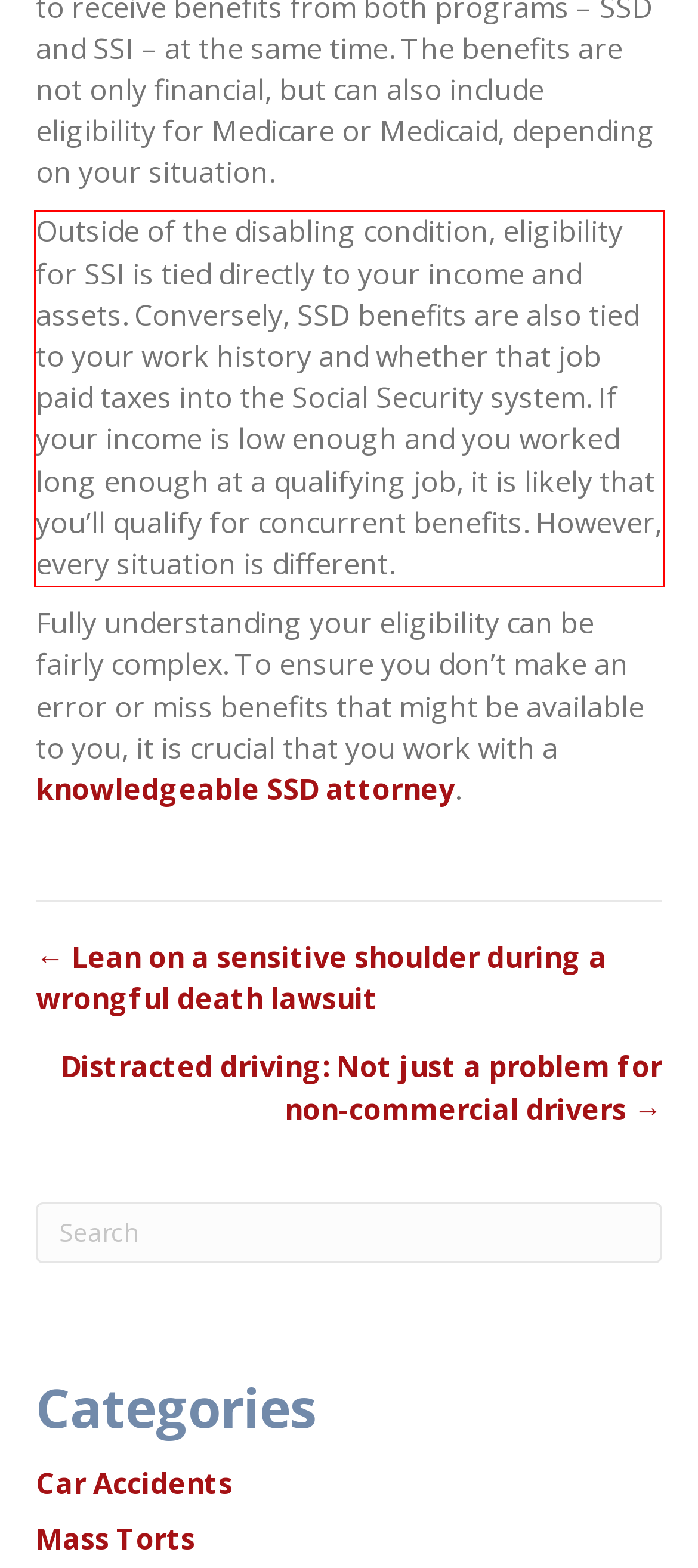Look at the webpage screenshot and recognize the text inside the red bounding box.

Outside of the disabling condition, eligibility for SSI is tied directly to your income and assets. Conversely, SSD benefits are also tied to your work history and whether that job paid taxes into the Social Security system. If your income is low enough and you worked long enough at a qualifying job, it is likely that you’ll qualify for concurrent benefits. However, every situation is different.